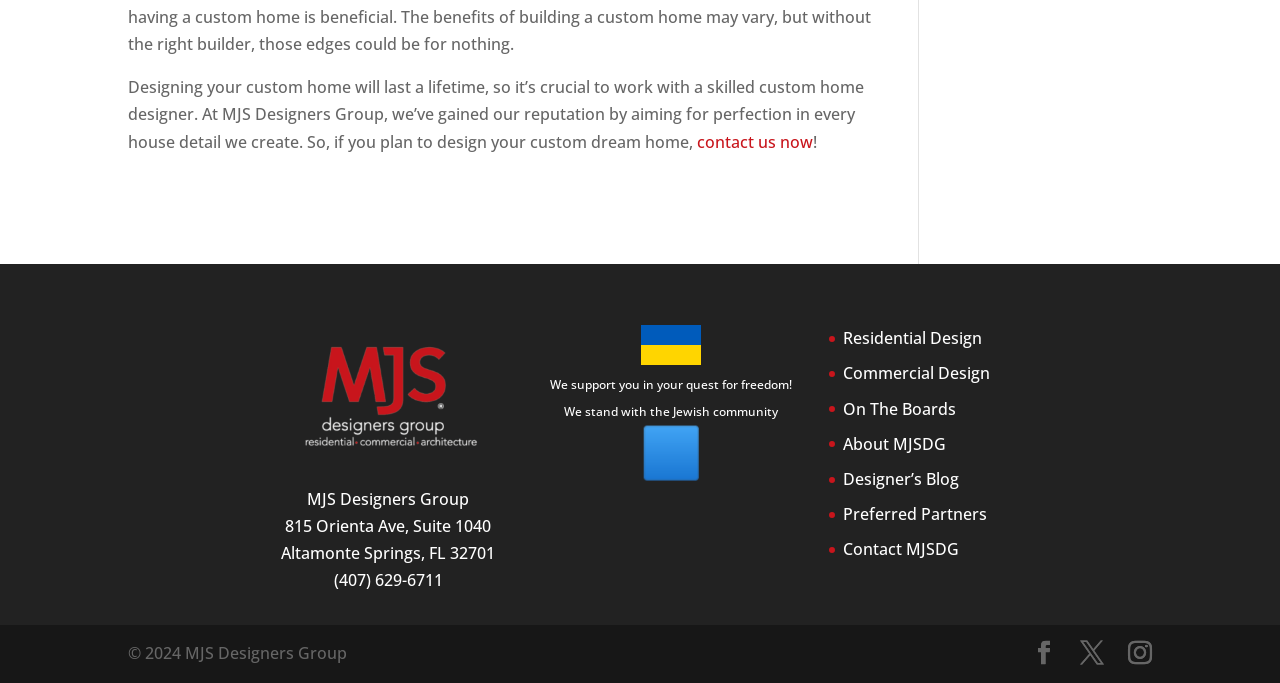What is the purpose of the company?
Look at the image and provide a detailed response to the question.

The webpage's introductory text states that 'Designing your custom home will last a lifetime, so it’s crucial to work with a skilled custom home designer.' This suggests that the purpose of MJS Designers Group is to provide custom home design services to its clients.